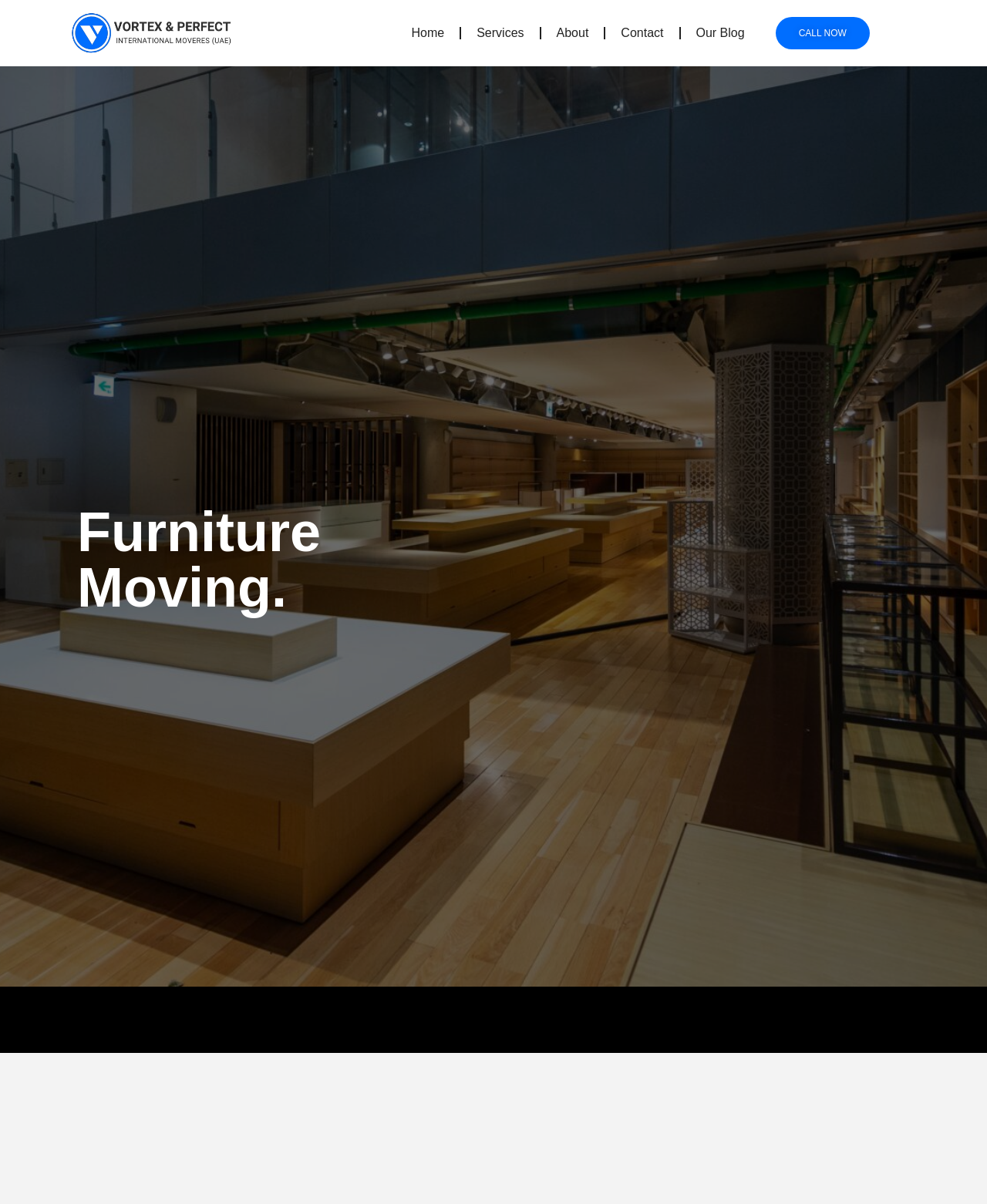Please specify the bounding box coordinates in the format (top-left x, top-left y, bottom-right x, bottom-right y), with values ranging from 0 to 1. Identify the bounding box for the UI component described as follows: Services

[0.467, 0.013, 0.547, 0.042]